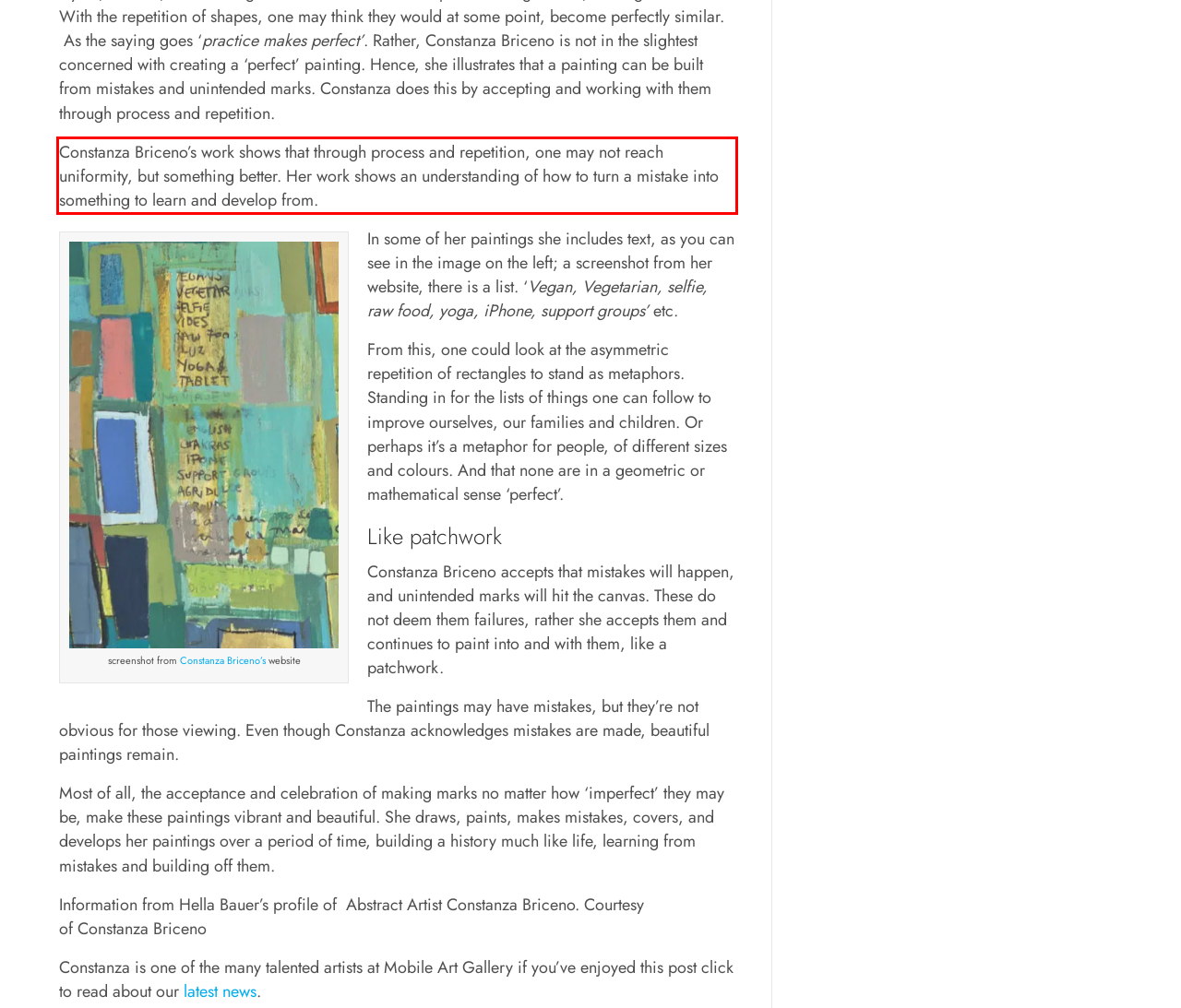Perform OCR on the text inside the red-bordered box in the provided screenshot and output the content.

Constanza Briceno’s work shows that through process and repetition, one may not reach uniformity, but something better. Her work shows an understanding of how to turn a mistake into something to learn and develop from.